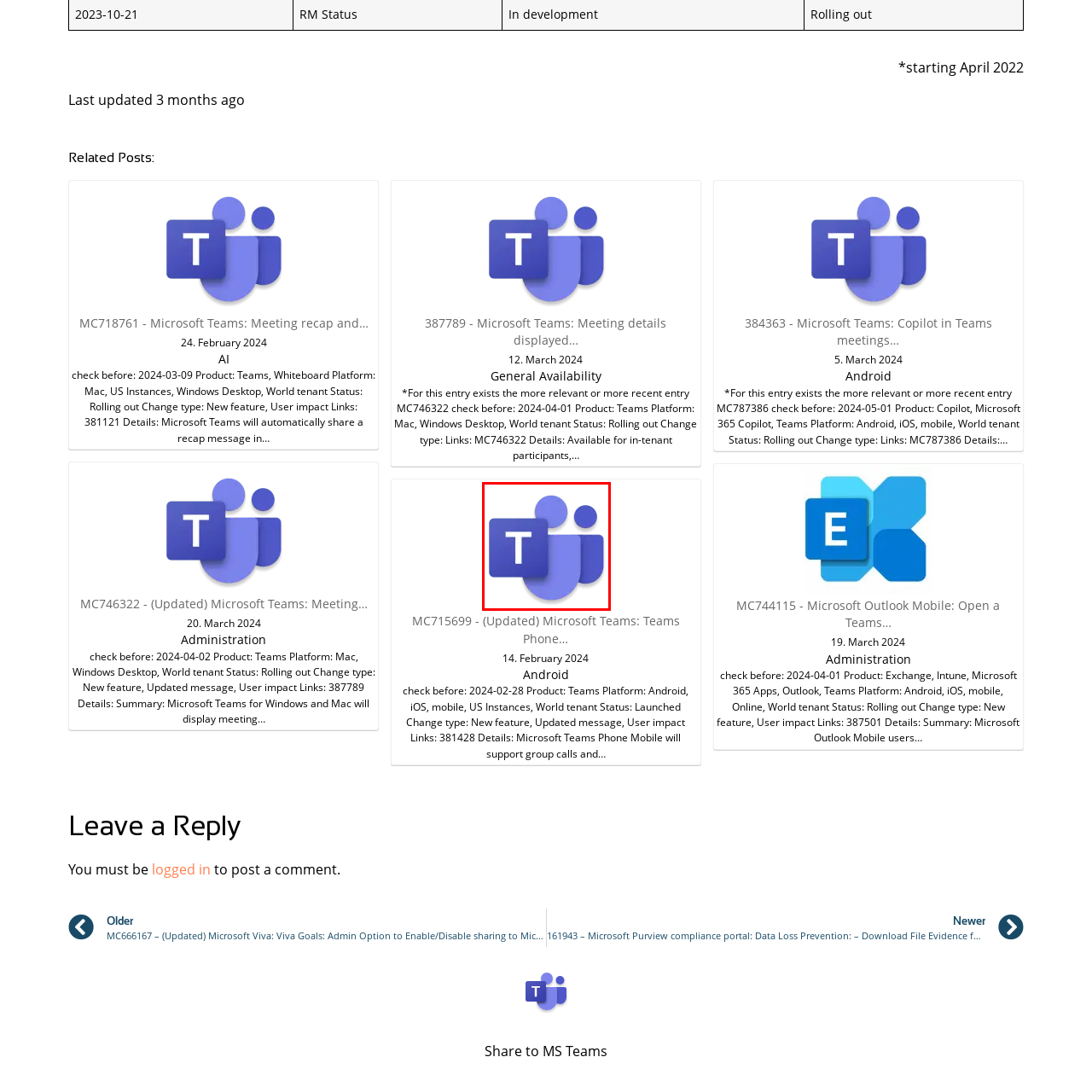What shape are the people icons in the logo?
Direct your attention to the image inside the red bounding box and provide a detailed explanation in your answer.

The people icons in the Microsoft Teams logo are circular in shape, which suggests inclusivity and connection among users, reflecting the platform's role in facilitating collaboration and teamwork.